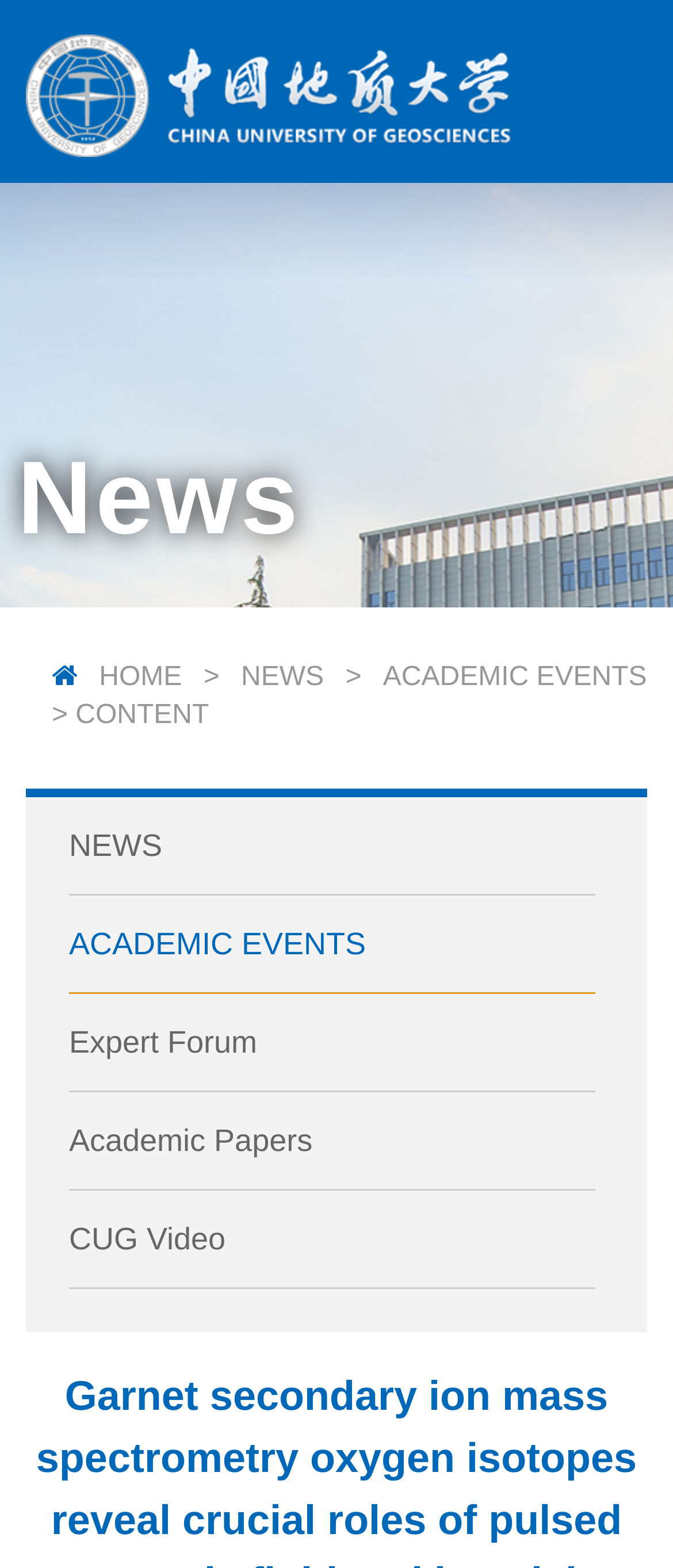Using the provided element description, identify the bounding box coordinates as (top-left x, top-left y, bottom-right x, bottom-right y). Ensure all values are between 0 and 1. Description: News

[0.338, 0.422, 0.502, 0.441]